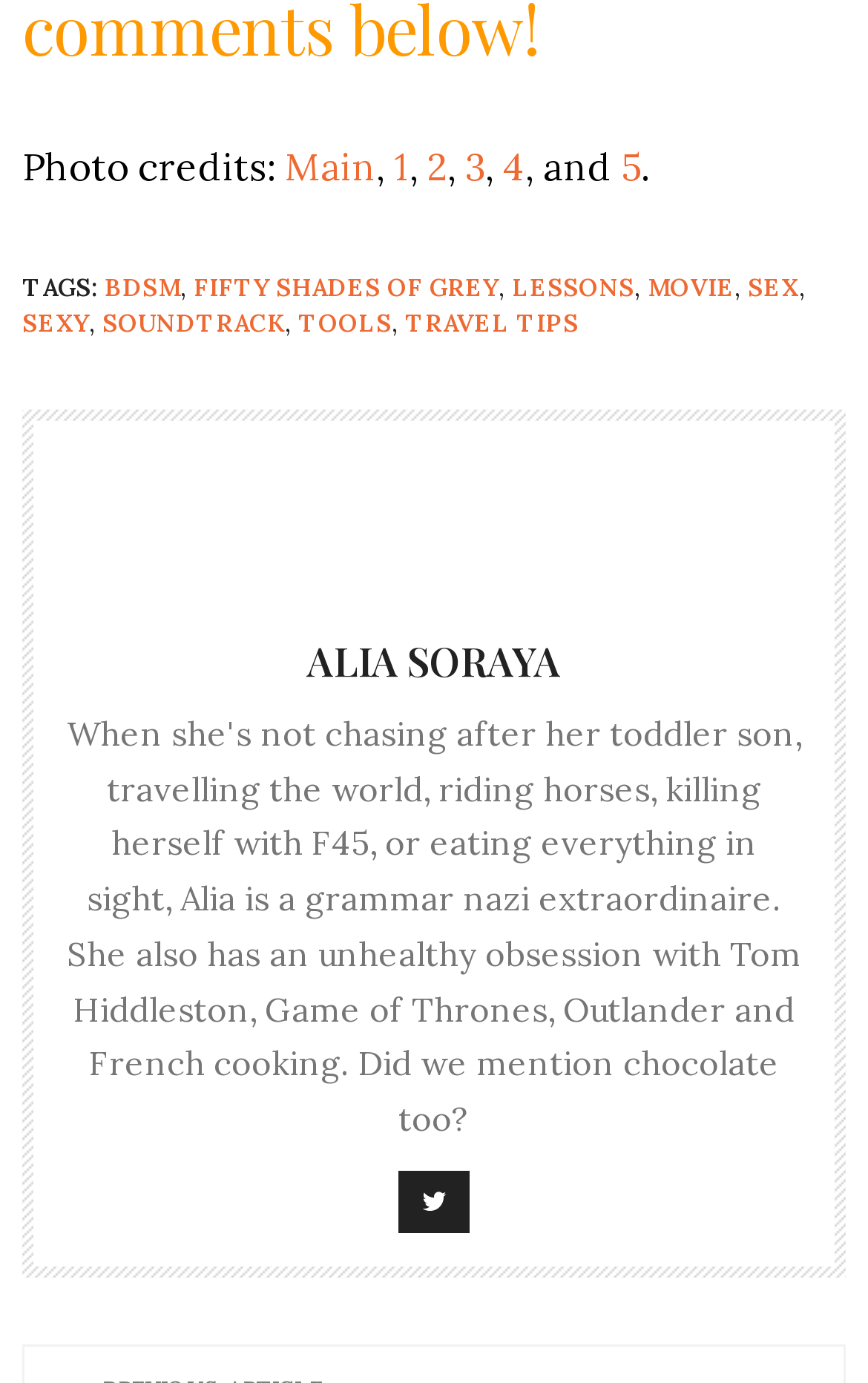Bounding box coordinates should be provided in the format (top-left x, top-left y, bottom-right x, bottom-right y) with all values between 0 and 1. Identify the bounding box for this UI element: 4

[0.579, 0.104, 0.605, 0.139]